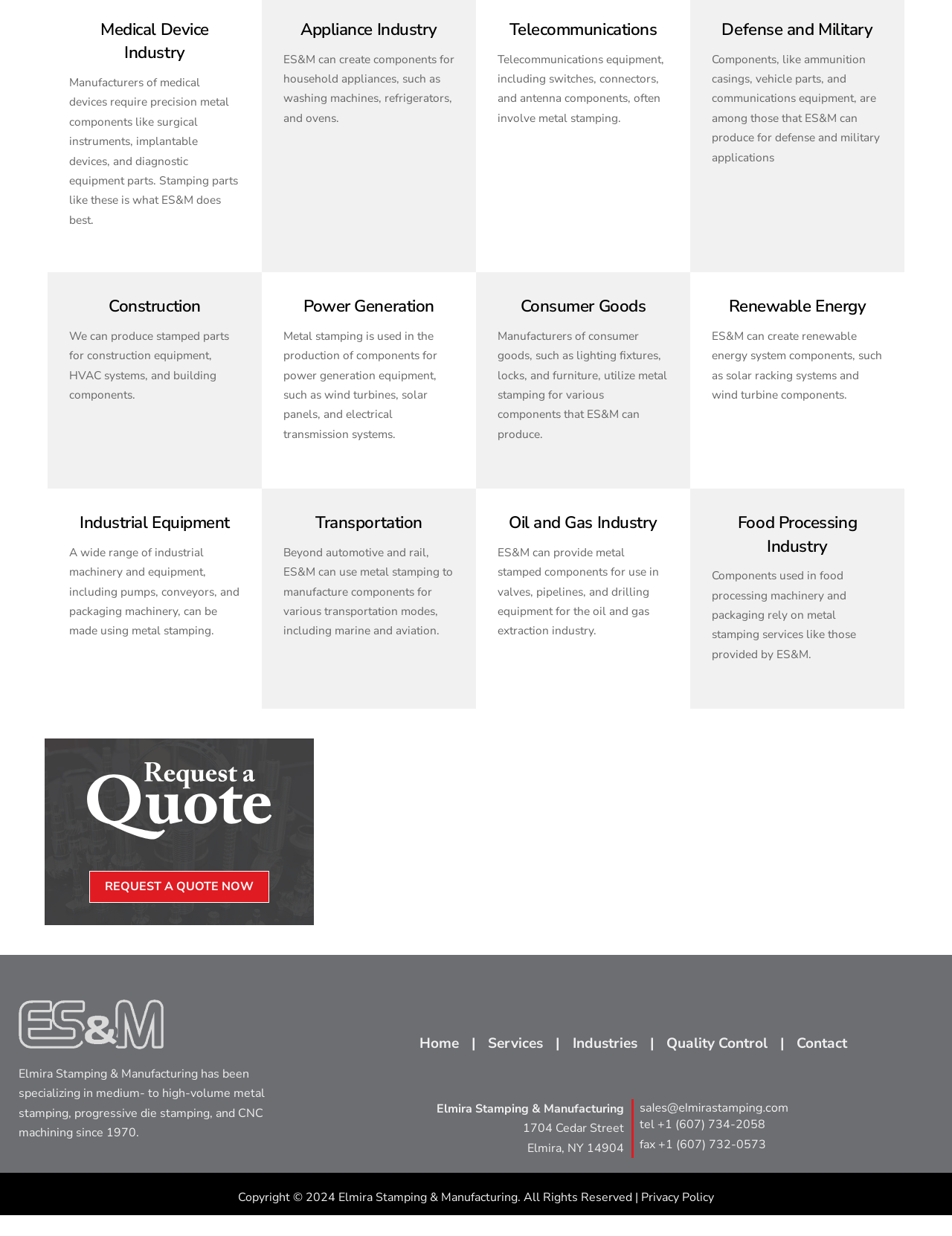Pinpoint the bounding box coordinates of the element you need to click to execute the following instruction: "View the privacy policy". The bounding box should be represented by four float numbers between 0 and 1, in the format [left, top, right, bottom].

[0.673, 0.98, 0.75, 0.993]